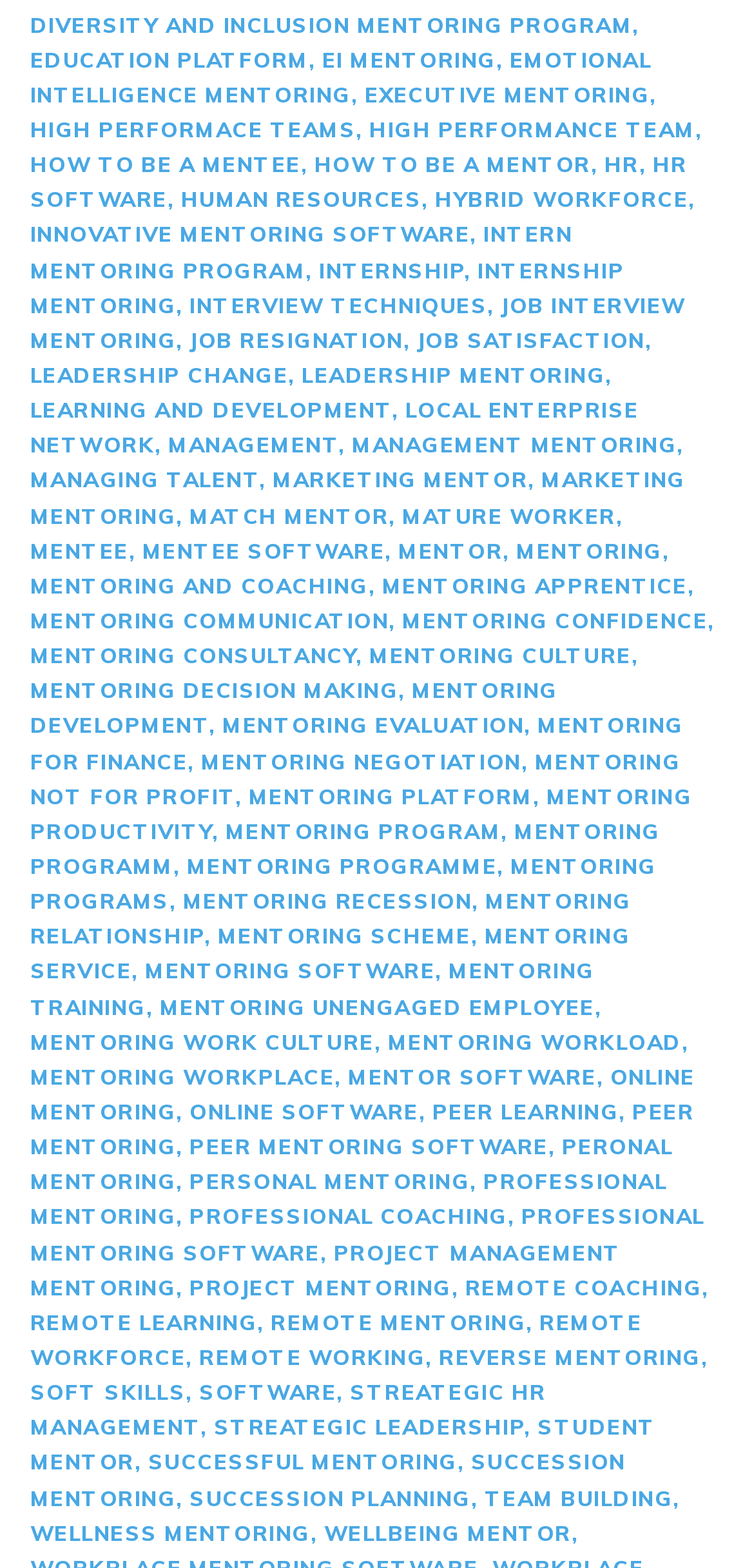Give a one-word or one-phrase response to the question: 
What is the purpose of the links on this webpage?

To provide resources